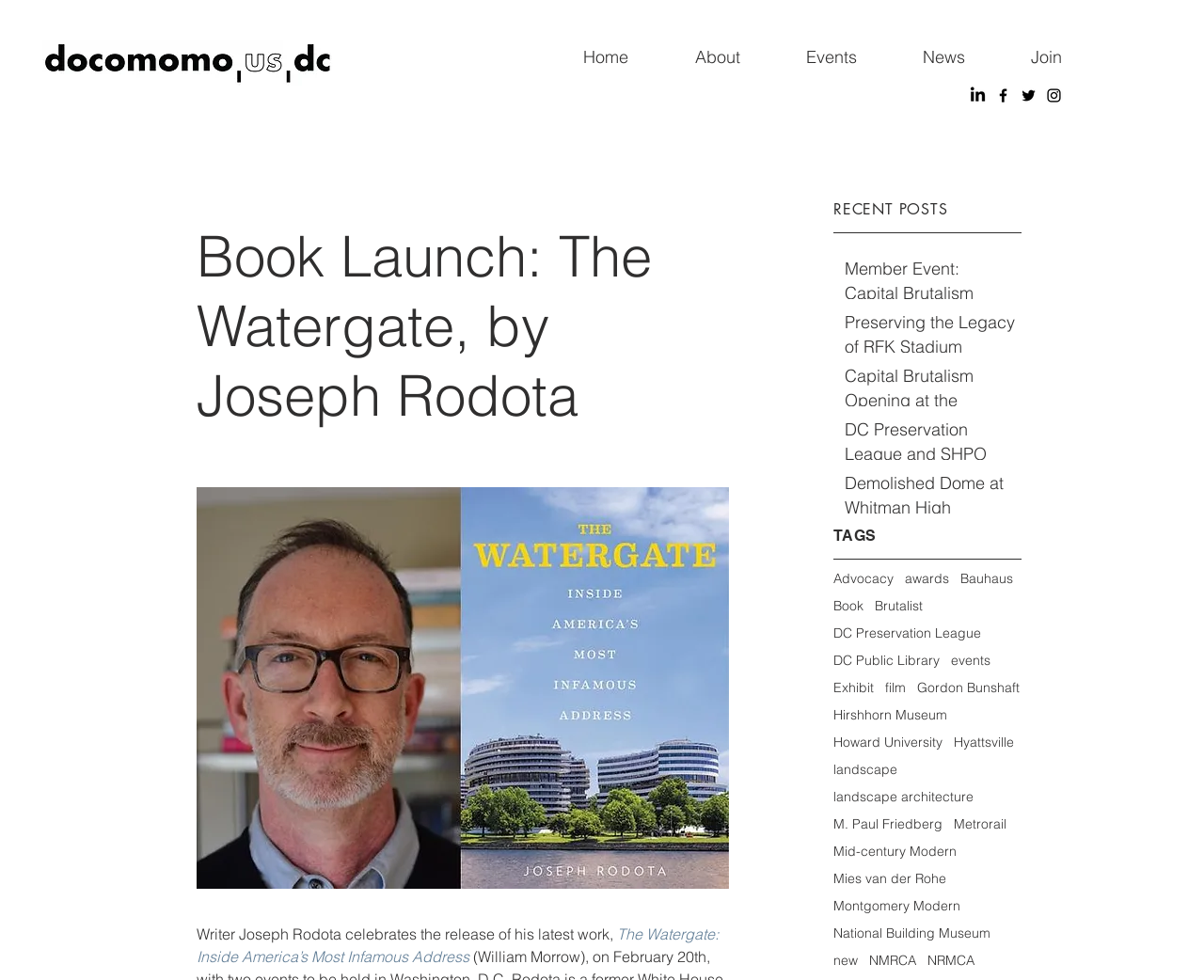What is the topic of the post 'Preserving the Legacy of RFK Stadium'?
From the screenshot, supply a one-word or short-phrase answer.

RFK Stadium